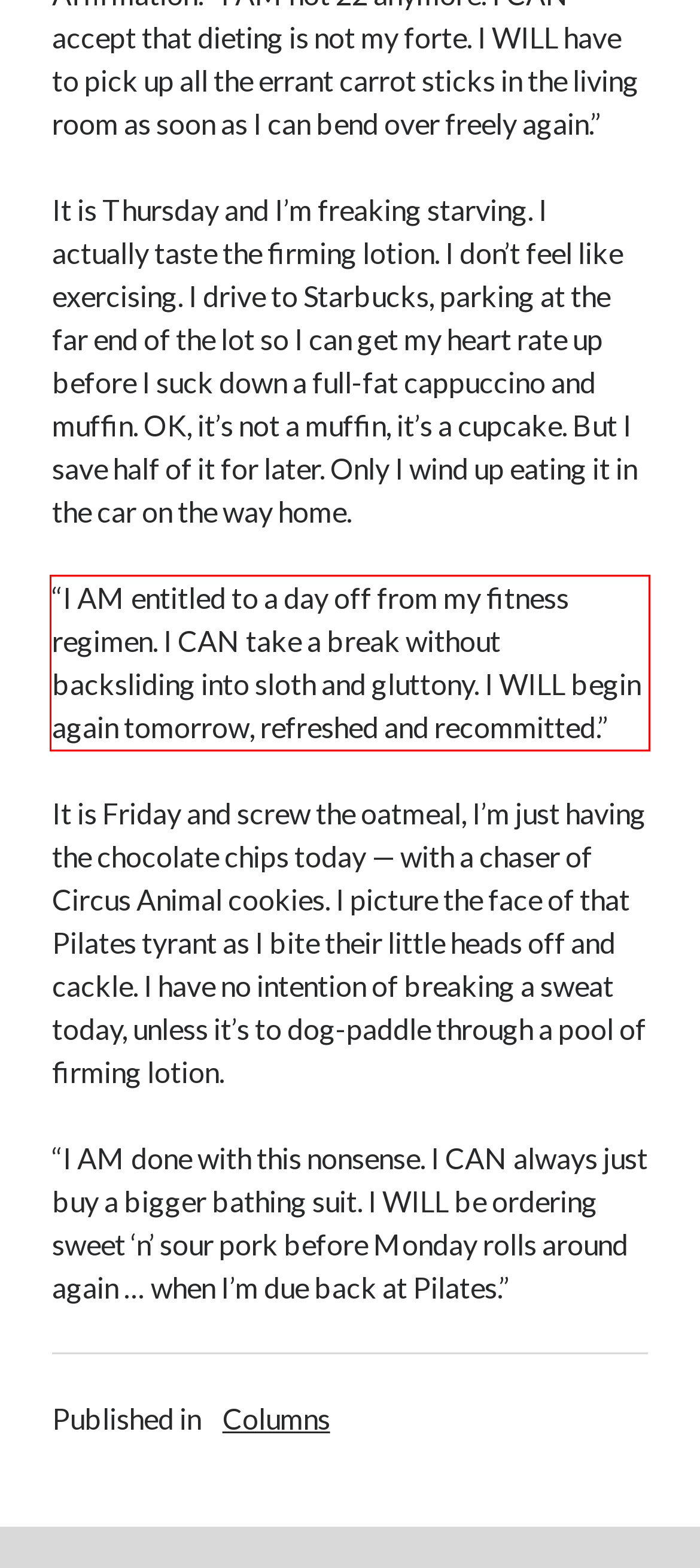Given a screenshot of a webpage, locate the red bounding box and extract the text it encloses.

“I AM entitled to a day off from my fitness regimen. I CAN take a break without backsliding into sloth and gluttony. I WILL begin again tomorrow, refreshed and recommitted.”